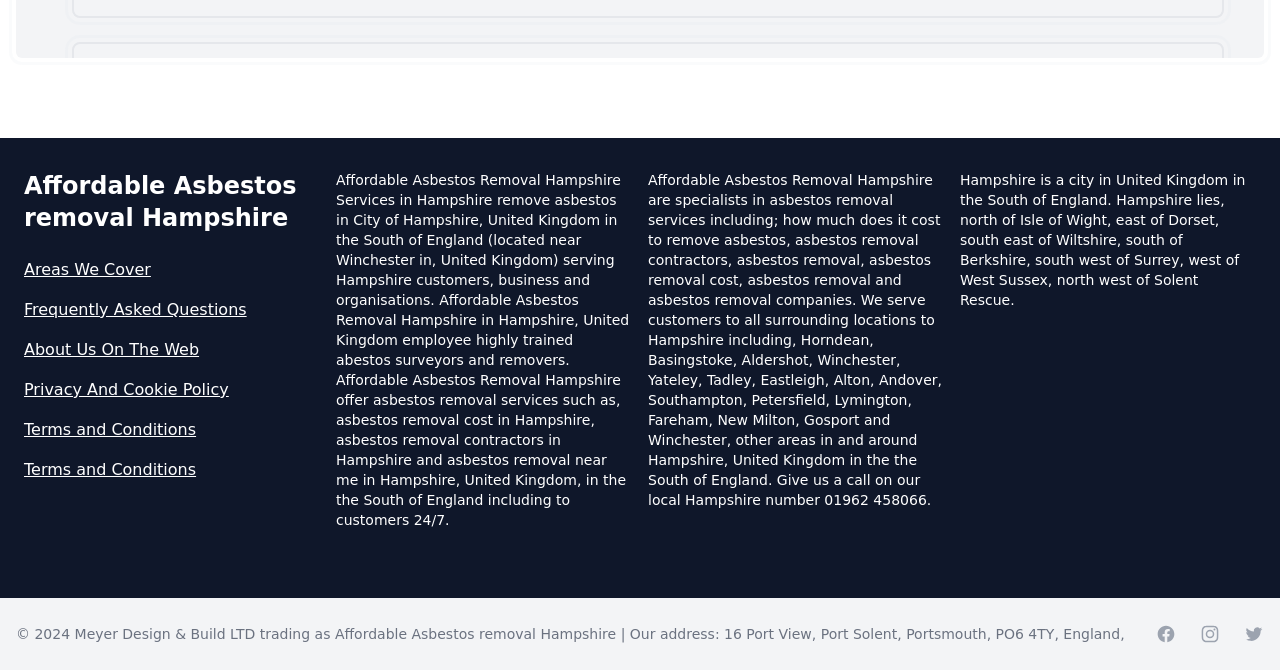Please identify the bounding box coordinates of the area that needs to be clicked to follow this instruction: "Click on 'About Us On The Web'".

[0.019, 0.504, 0.25, 0.54]